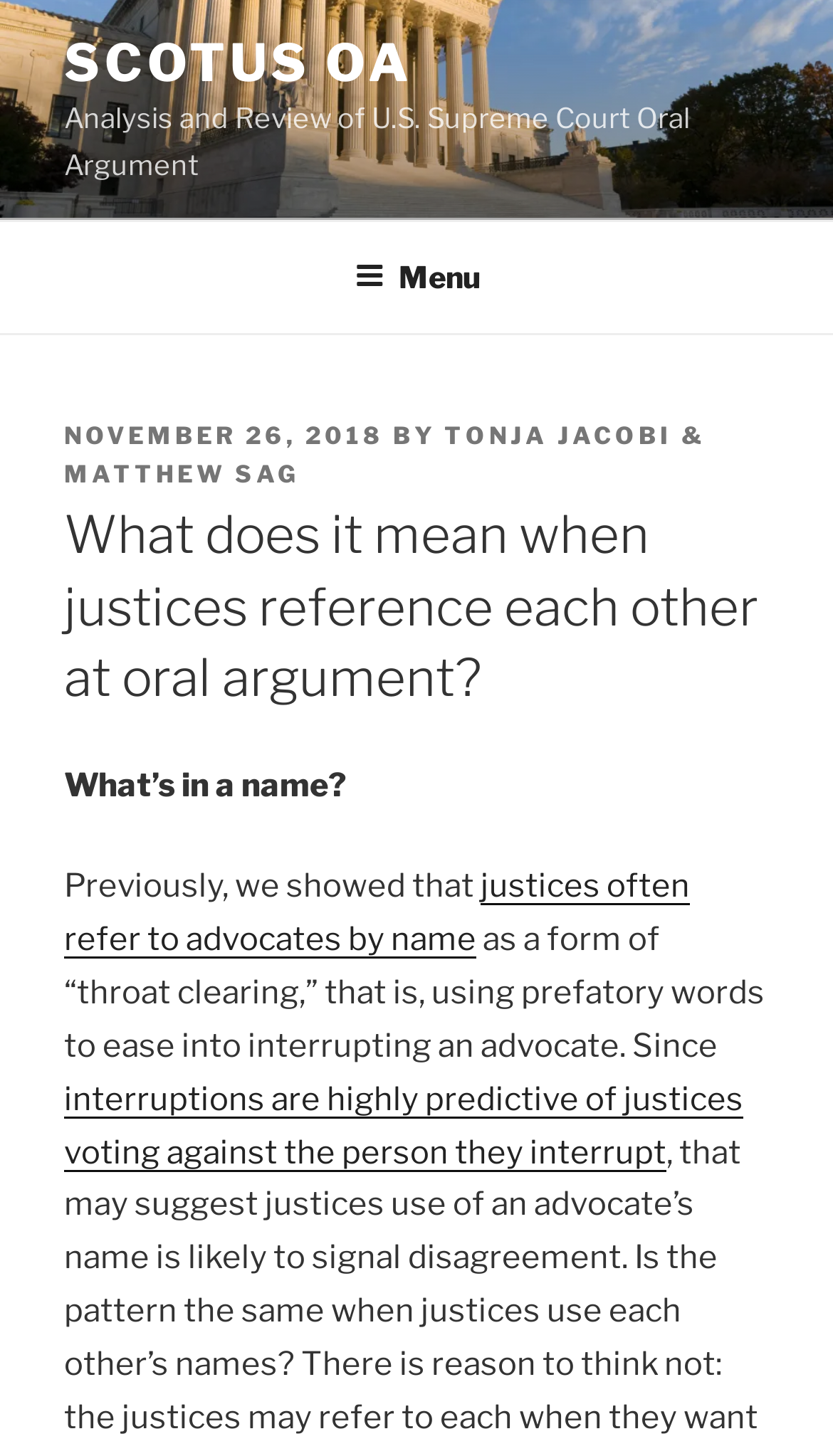What is the topic of the article?
Give a one-word or short-phrase answer derived from the screenshot.

justices referencing each other